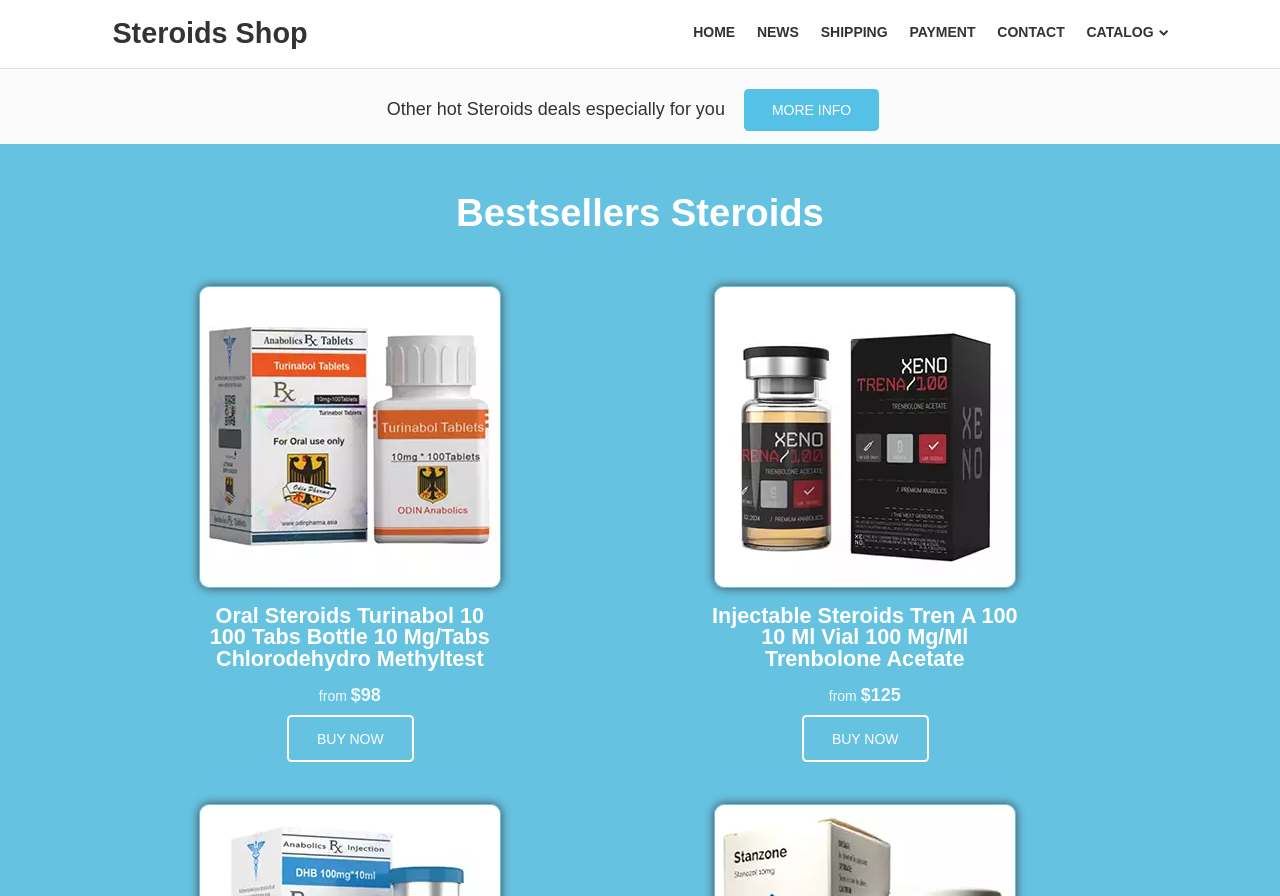Specify the bounding box coordinates of the element's area that should be clicked to execute the given instruction: "Go to steroids shop". The coordinates should be four float numbers between 0 and 1, i.e., [left, top, right, bottom].

[0.088, 0.019, 0.24, 0.055]